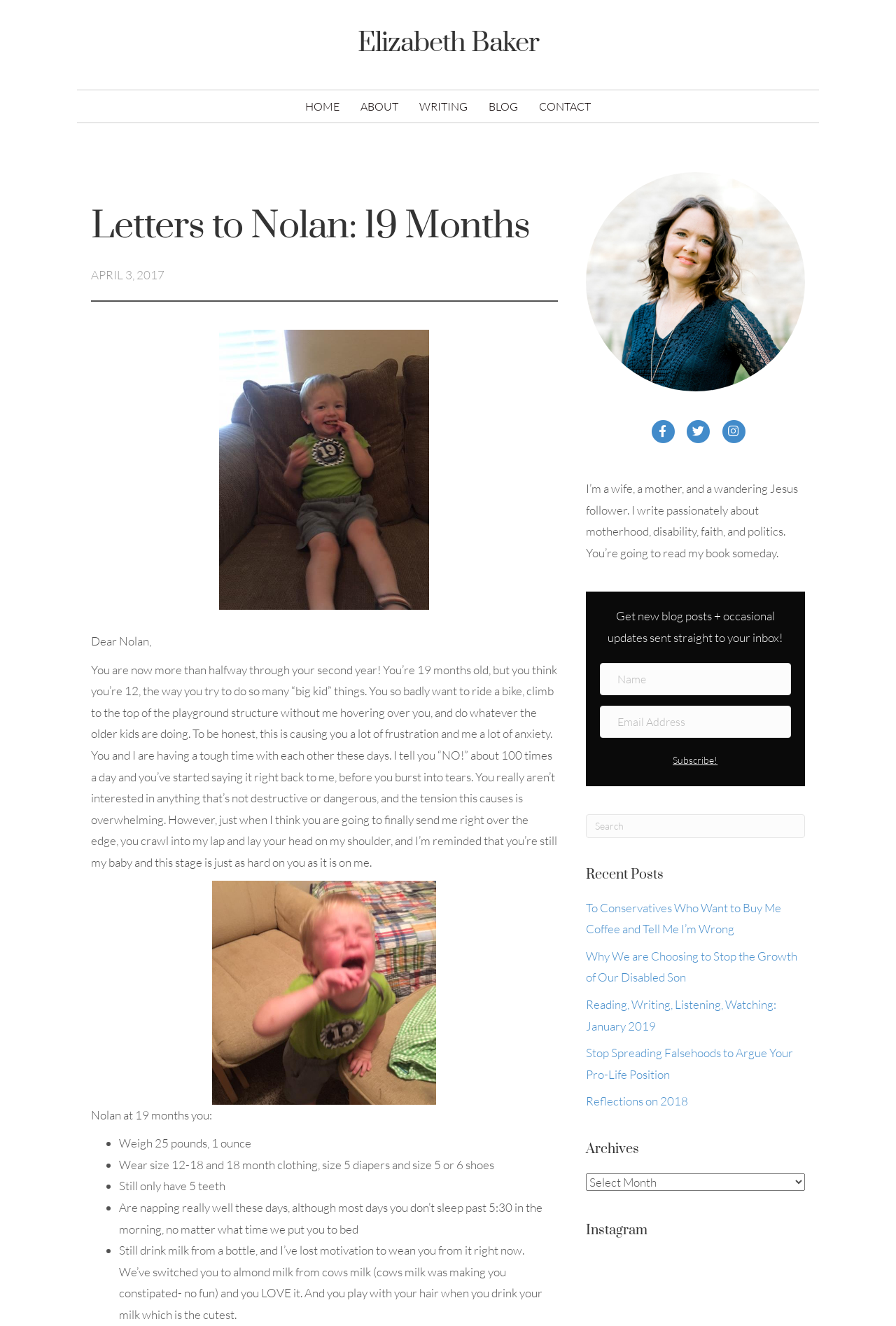Please determine the bounding box coordinates of the element to click on in order to accomplish the following task: "Read more about Top Paprika Substitutes". Ensure the coordinates are four float numbers ranging from 0 to 1, i.e., [left, top, right, bottom].

None